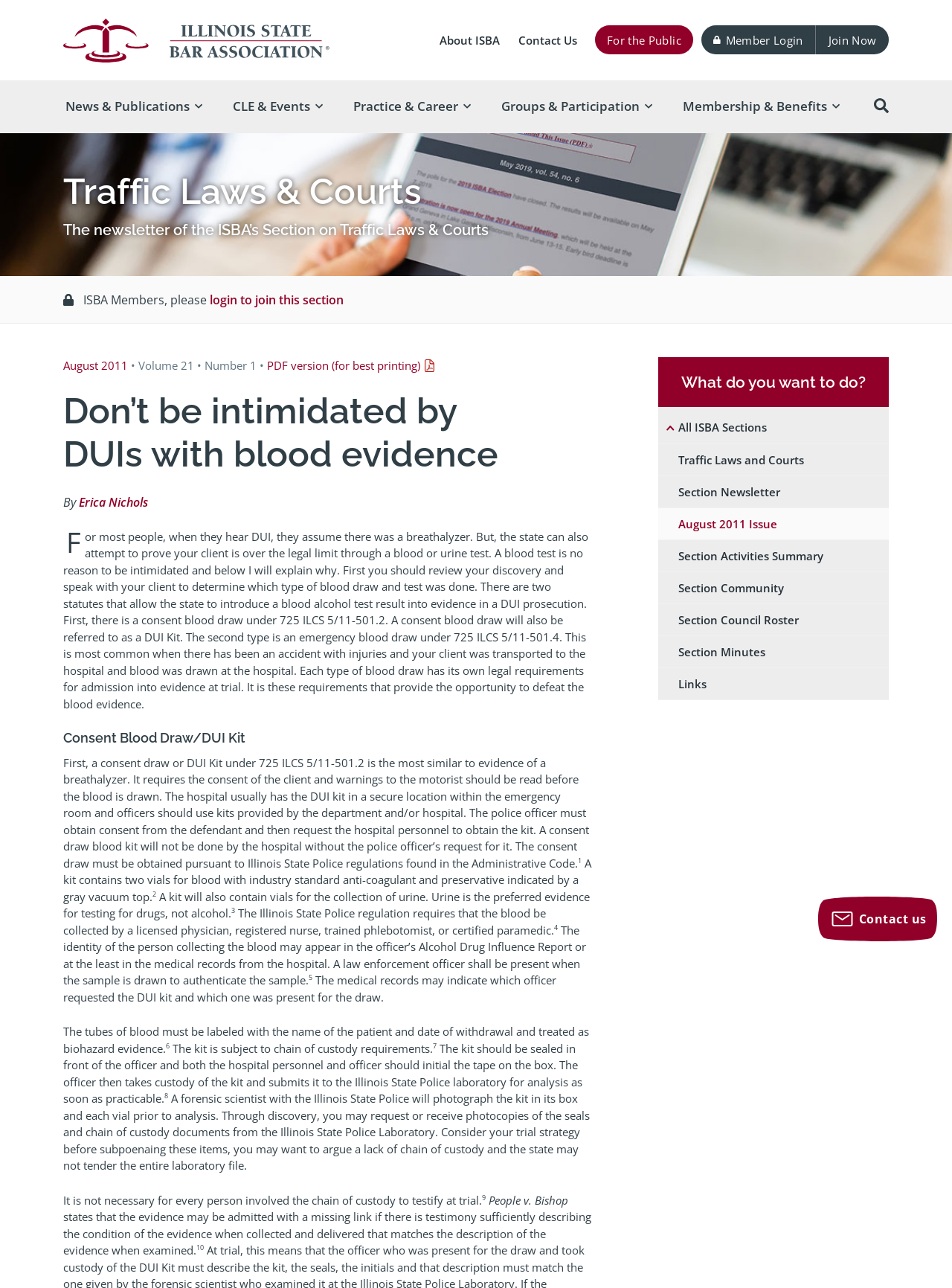Identify the bounding box coordinates for the element you need to click to achieve the following task: "Click the 'About Illinois State Bar Association' link". The coordinates must be four float values ranging from 0 to 1, formatted as [left, top, right, bottom].

[0.452, 0.023, 0.535, 0.039]